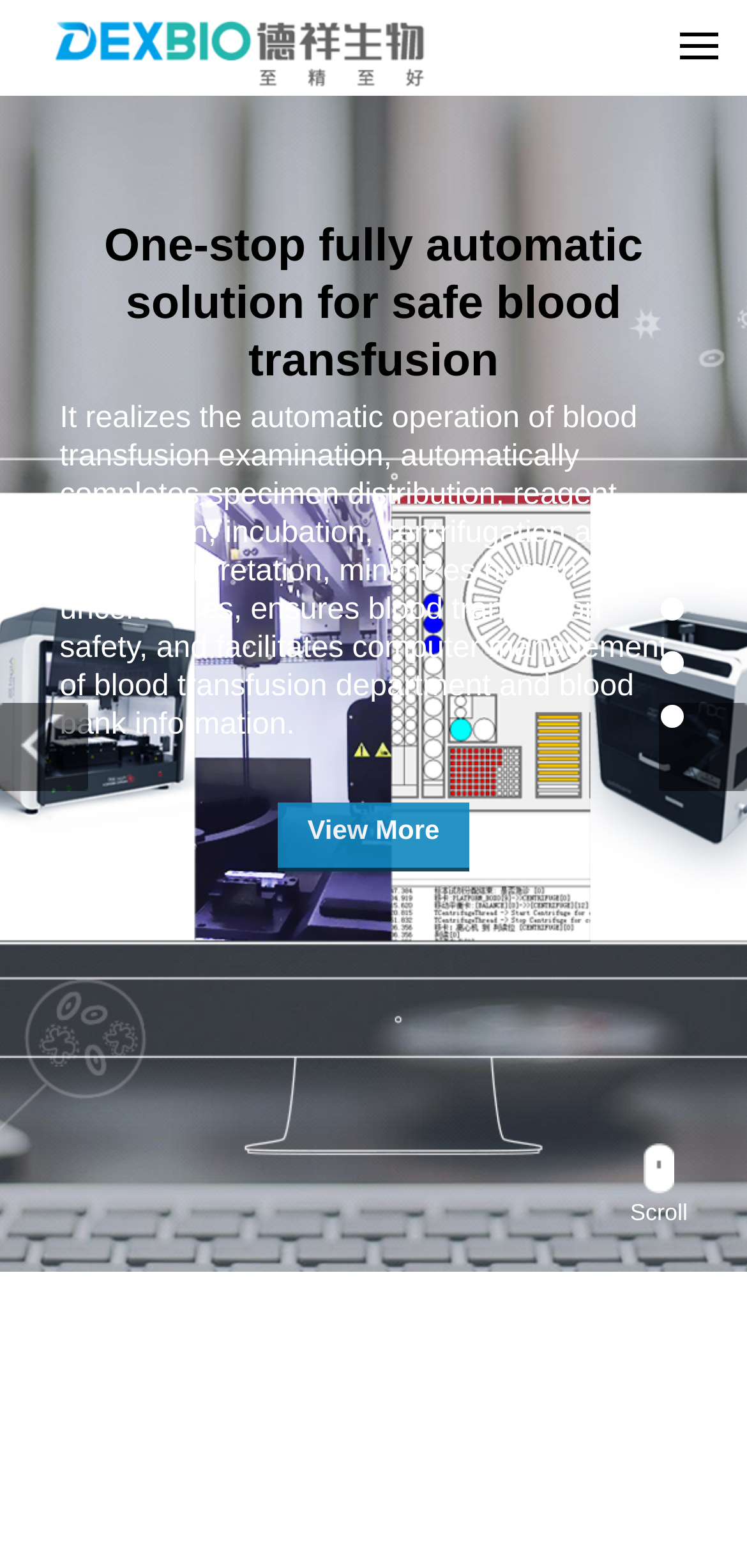Please identify the bounding box coordinates of the area I need to click to accomplish the following instruction: "Contact the company".

[0.525, 0.838, 0.677, 0.855]